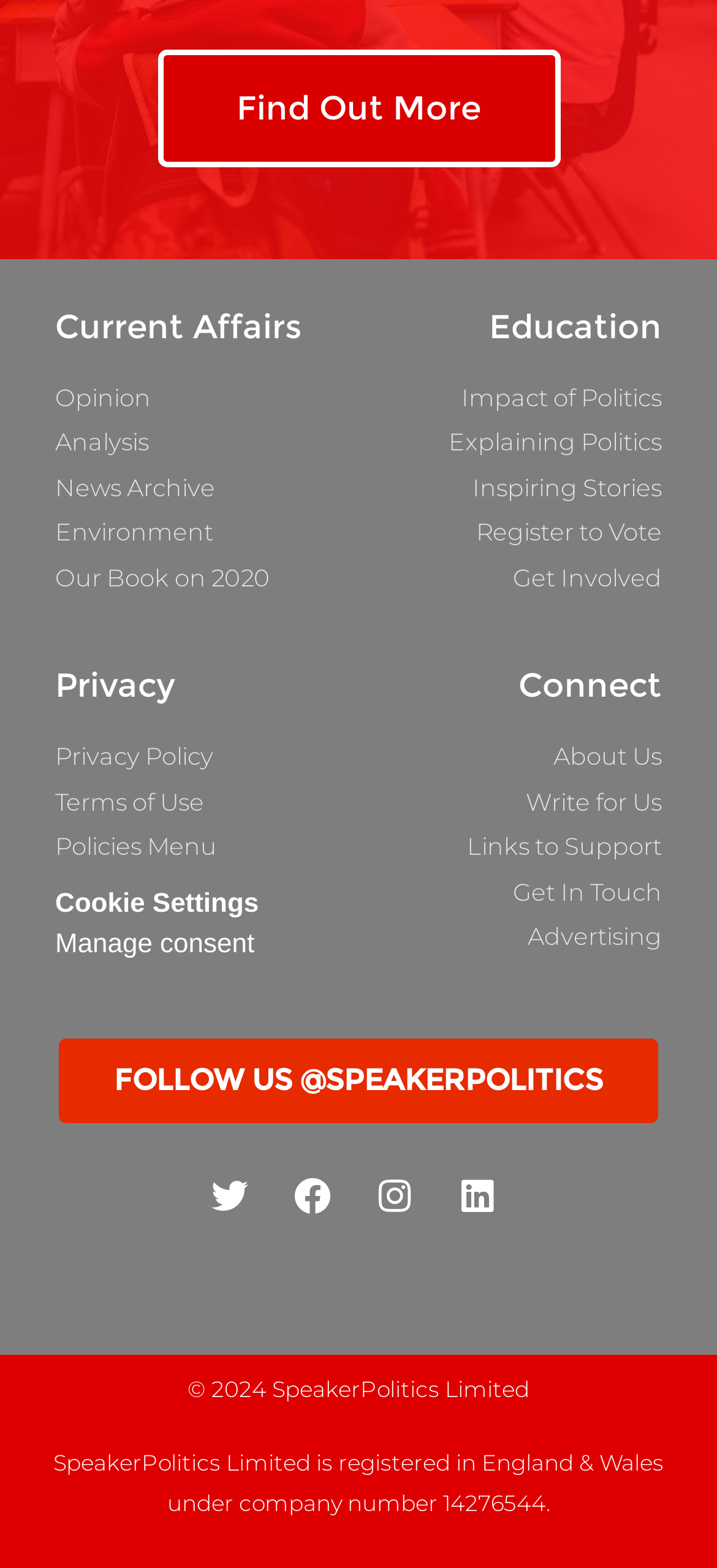Indicate the bounding box coordinates of the element that must be clicked to execute the instruction: "Explore the opinion section". The coordinates should be given as four float numbers between 0 and 1, i.e., [left, top, right, bottom].

[0.064, 0.242, 0.474, 0.265]